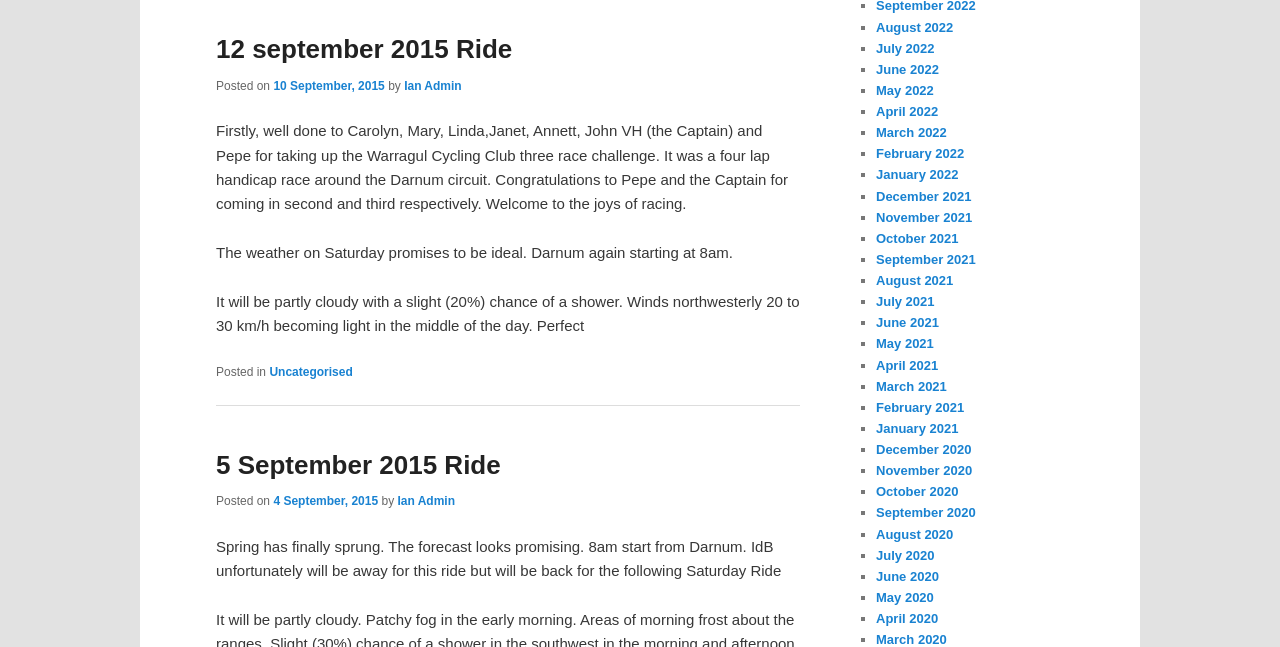What is the category of the post?
Use the image to answer the question with a single word or phrase.

Uncategorised